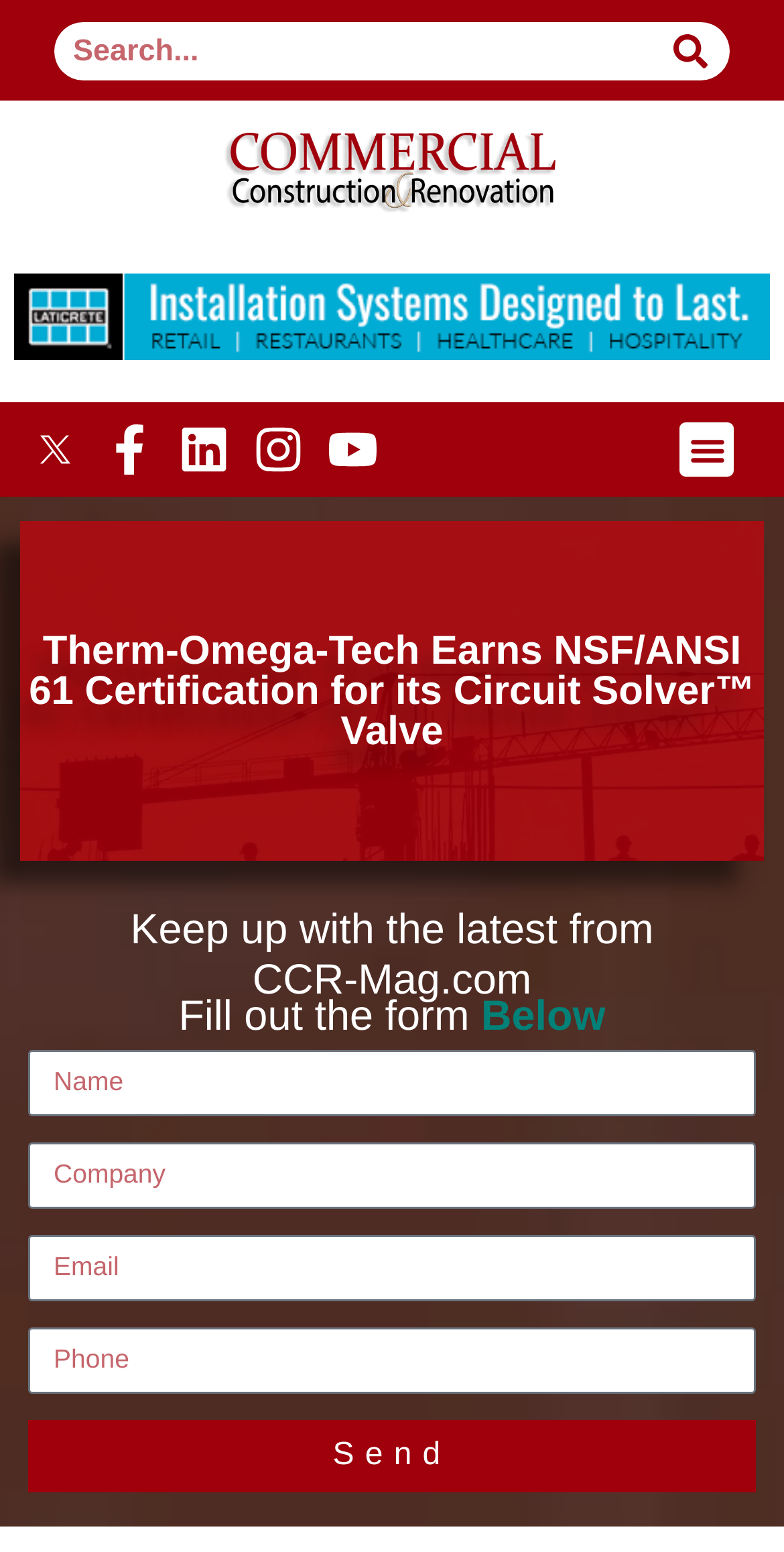Specify the bounding box coordinates of the element's region that should be clicked to achieve the following instruction: "Send the form". The bounding box coordinates consist of four float numbers between 0 and 1, in the format [left, top, right, bottom].

[0.035, 0.914, 0.965, 0.961]